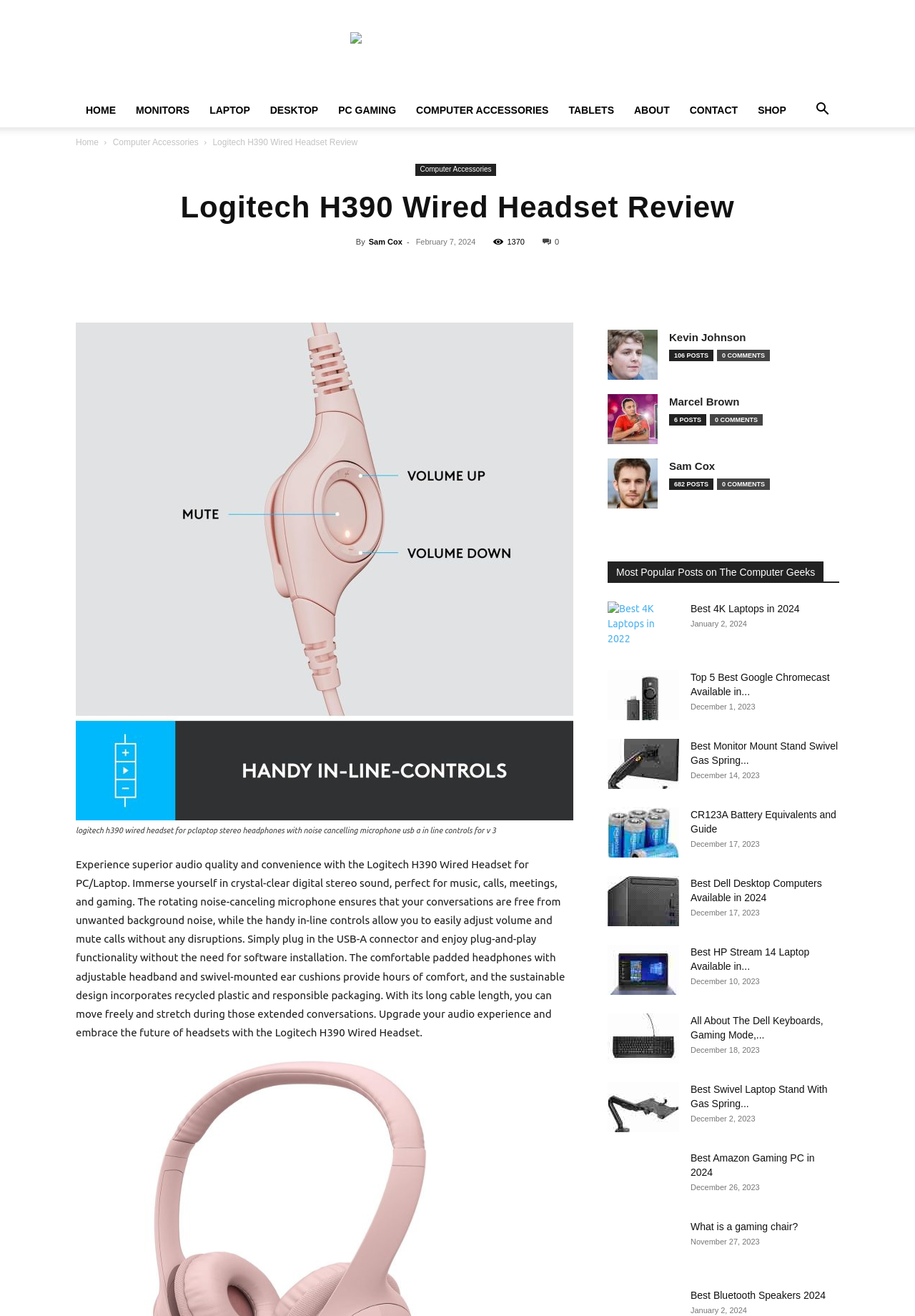Pinpoint the bounding box coordinates of the area that must be clicked to complete this instruction: "Check the 'Most Popular Posts on The Computer Geeks'".

[0.664, 0.427, 0.917, 0.443]